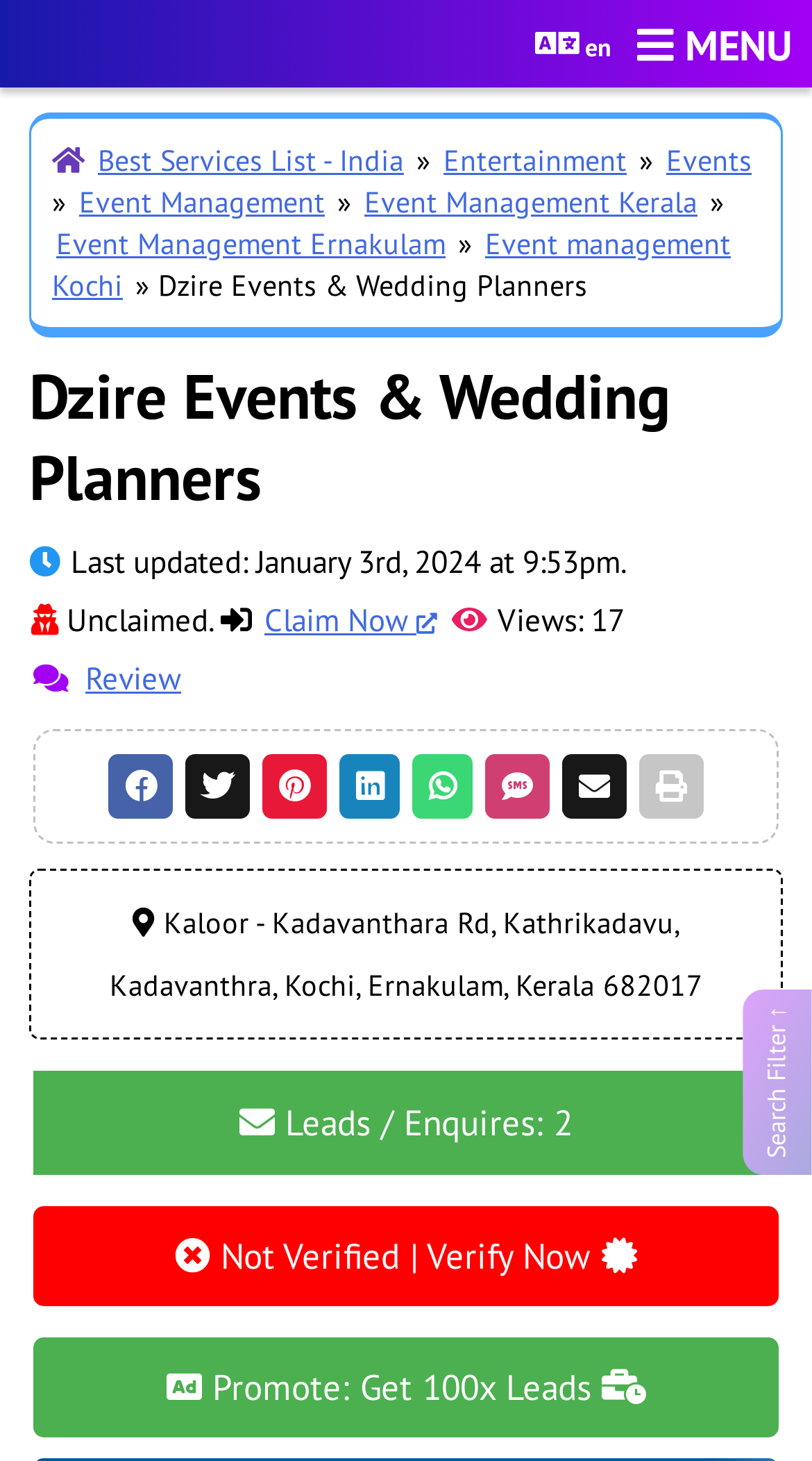Give a one-word or one-phrase response to the question: 
What is the name of the wedding planning service?

Dzire Events & Wedding Planners